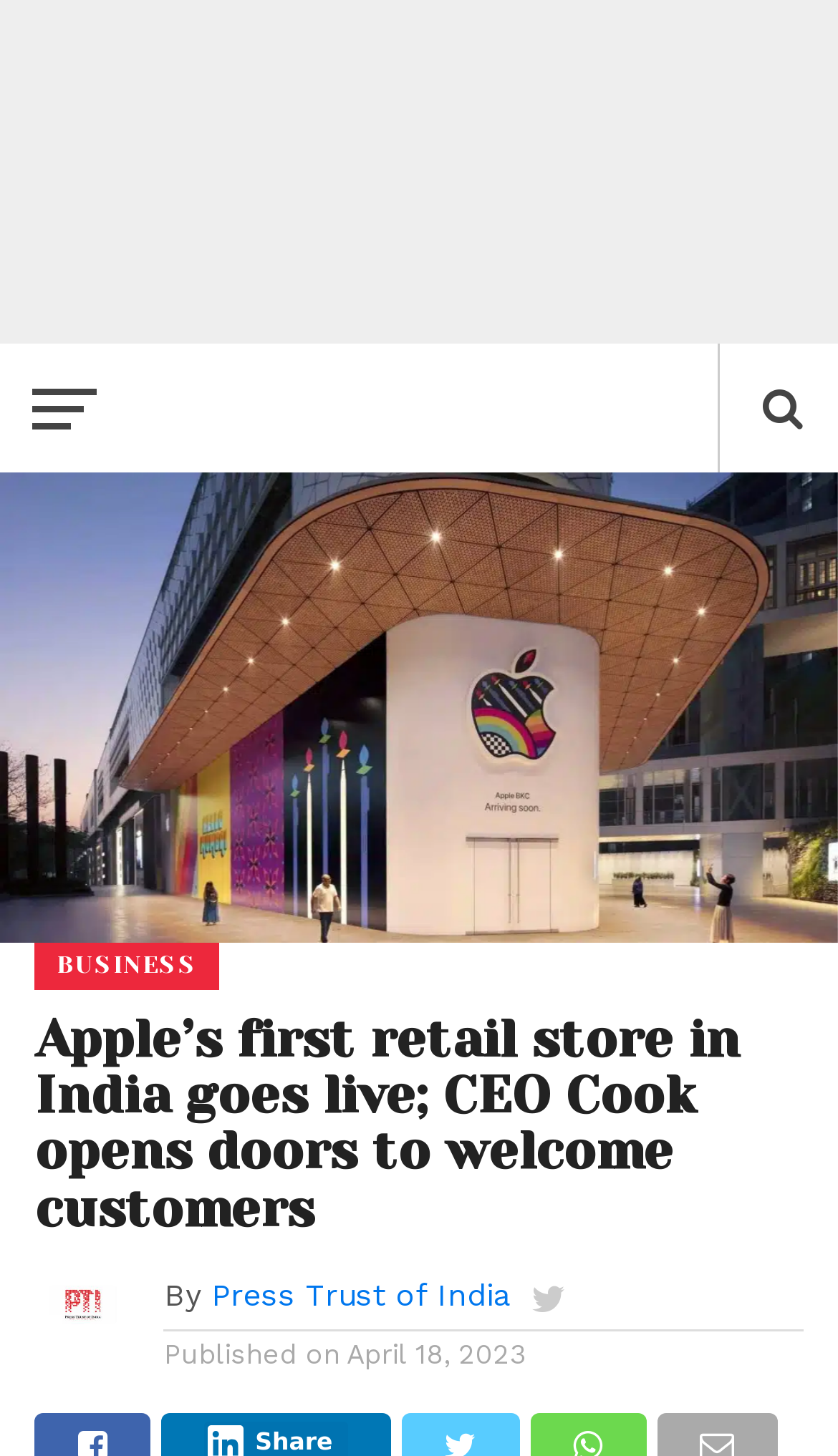Please answer the following question using a single word or phrase: 
Who is the author of the news article?

Press Trust of India